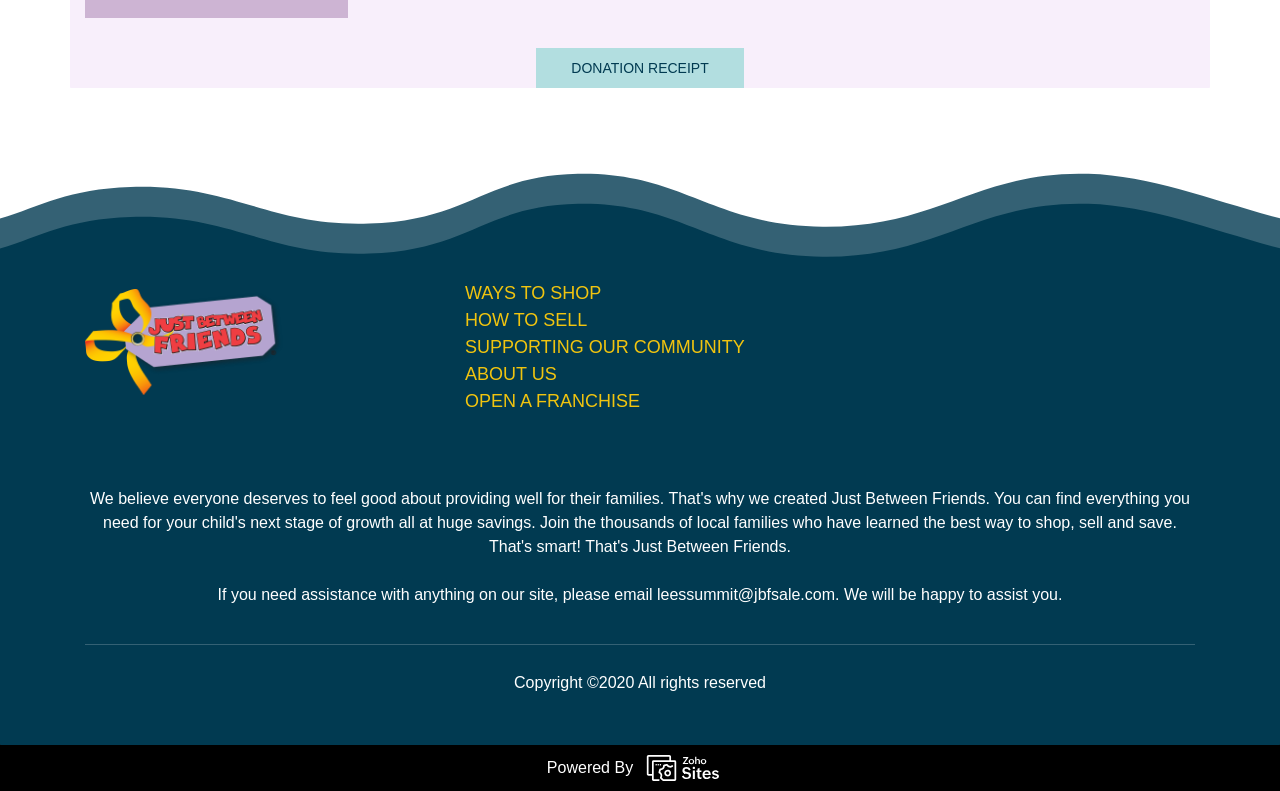Refer to the image and provide a thorough answer to this question:
What is the email address for assistance?

The email address for assistance is 'leessummit@jbfsale.com' which is mentioned in the static text at the bottom of the webpage with a bounding box of [0.17, 0.741, 0.83, 0.763].